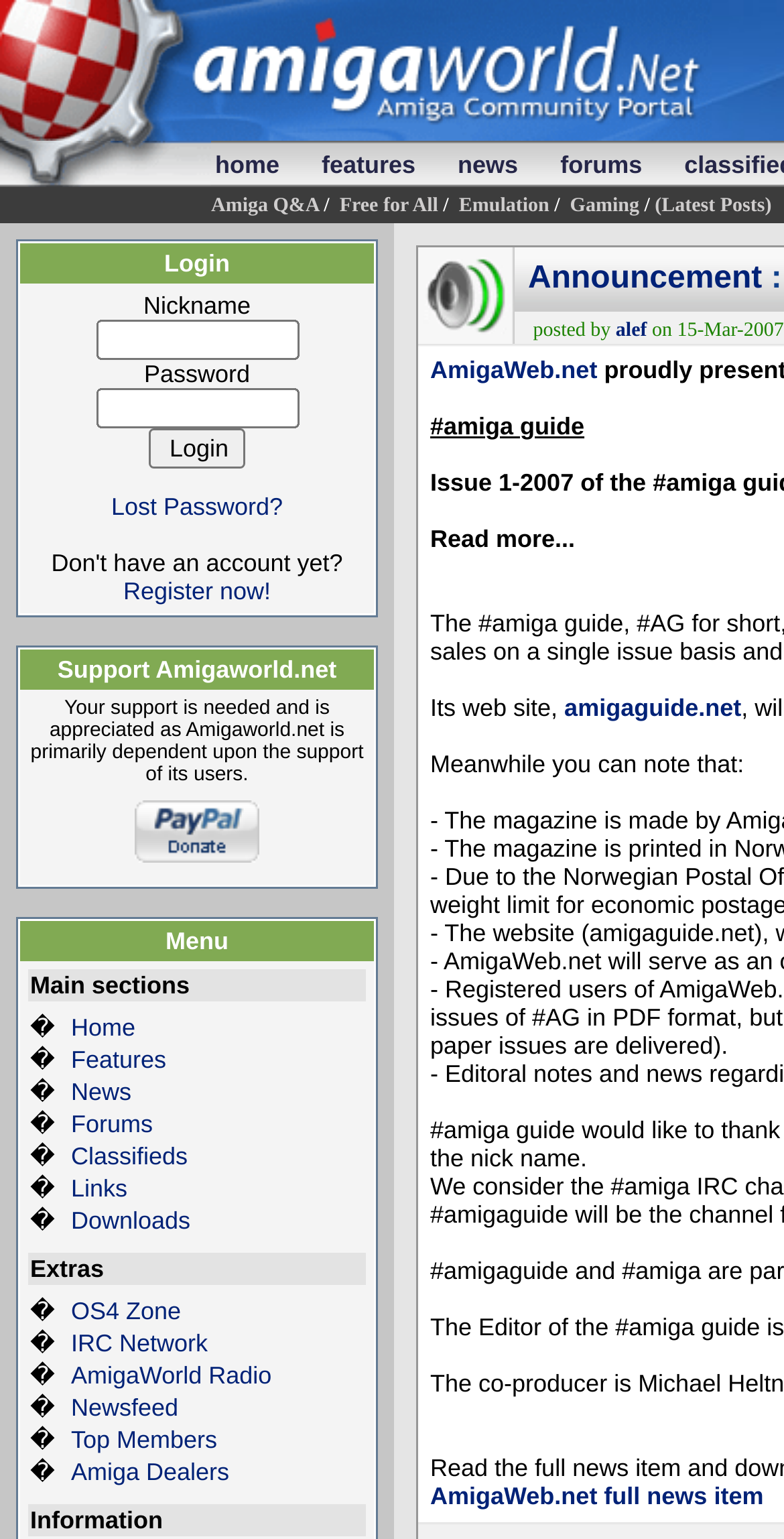For the element described, predict the bounding box coordinates as (top-left x, top-left y, bottom-right x, bottom-right y). All values should be between 0 and 1. Element description: Amiga Q&A

[0.269, 0.126, 0.407, 0.14]